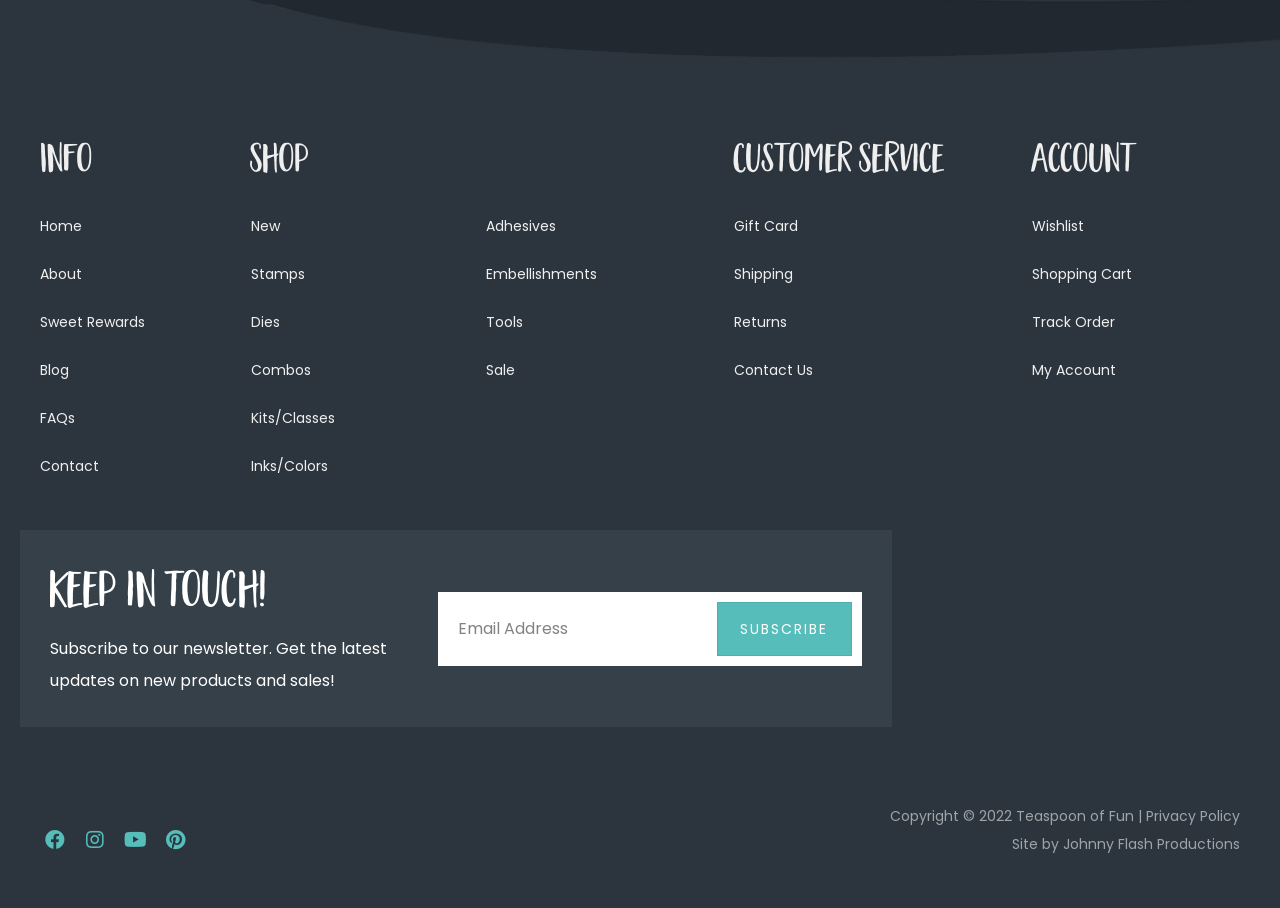Give a one-word or one-phrase response to the question:
What type of products are sold on this website?

Crafting supplies